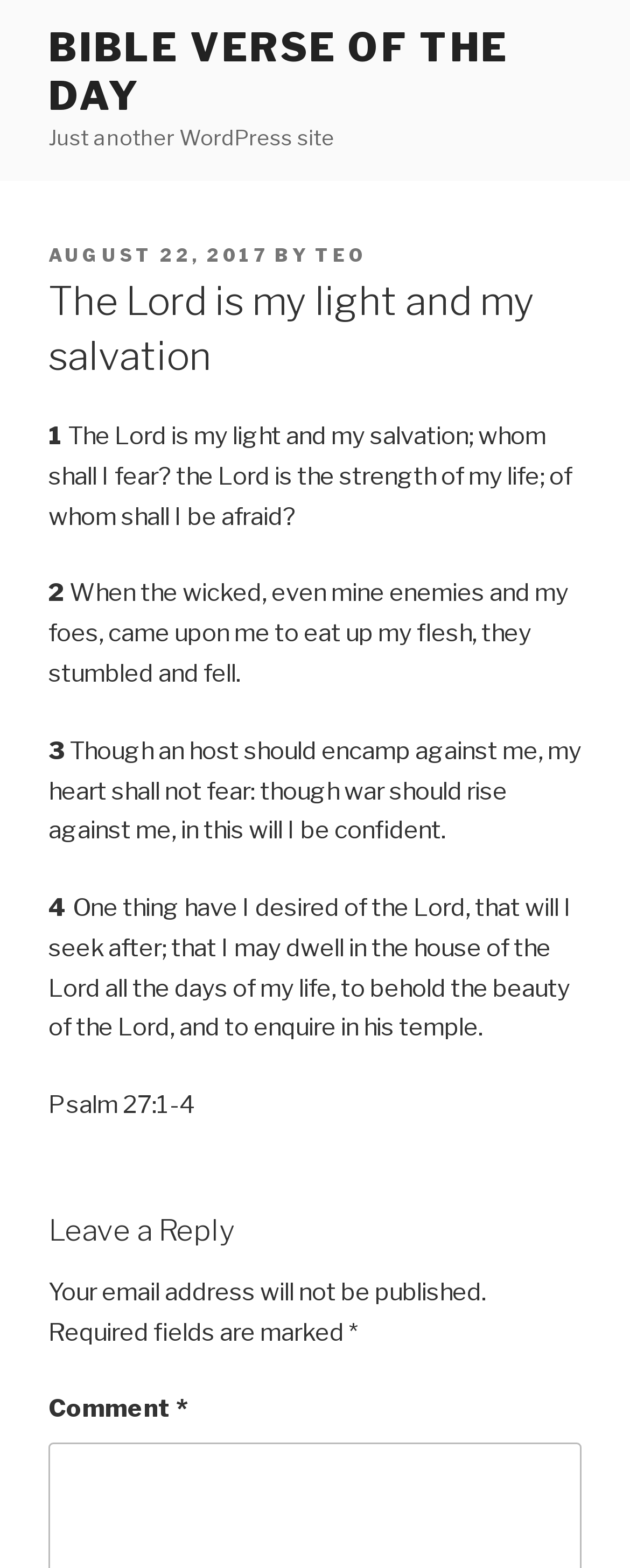Construct a comprehensive caption that outlines the webpage's structure and content.

This webpage is a Bible verse of the day page, with a title "The Lord is my light and my salvation" at the top. Below the title, there is a link to "BIBLE VERSE OF THE DAY" on the top left, and a static text "Just another WordPress site" next to it. 

The main content of the page is an article, which starts with a header section that includes the posting date "AUGUST 22, 2017" and the author "TEO". The main heading of the article is "The Lord is my light and my salvation", followed by a series of Bible verses, including "The Lord is my light and my salvation; whom shall I fear? the Lord is the strength of my life; of whom shall I be afraid?", "When the wicked, even mine enemies and my foes, came upon me to eat up my flesh, they stumbled and fell.", and "Though an host should encamp against me, my heart shall not fear: though war should rise against me, in this will I be confident.". 

There is a section with a single line of text "4" below the Bible verses, followed by another Bible verse "One thing have I desired of the Lord, that will I seek after; that I may dwell in the house of the Lord all the days of my life, to behold the beauty of the Lord, and to enquire in his temple.". The source of the Bible verse, "Psalm 27:1-4", is mentioned below.

At the bottom of the page, there is a section for leaving a reply, with a heading "Leave a Reply" and a note "Your email address will not be published.". A comment box is provided below.